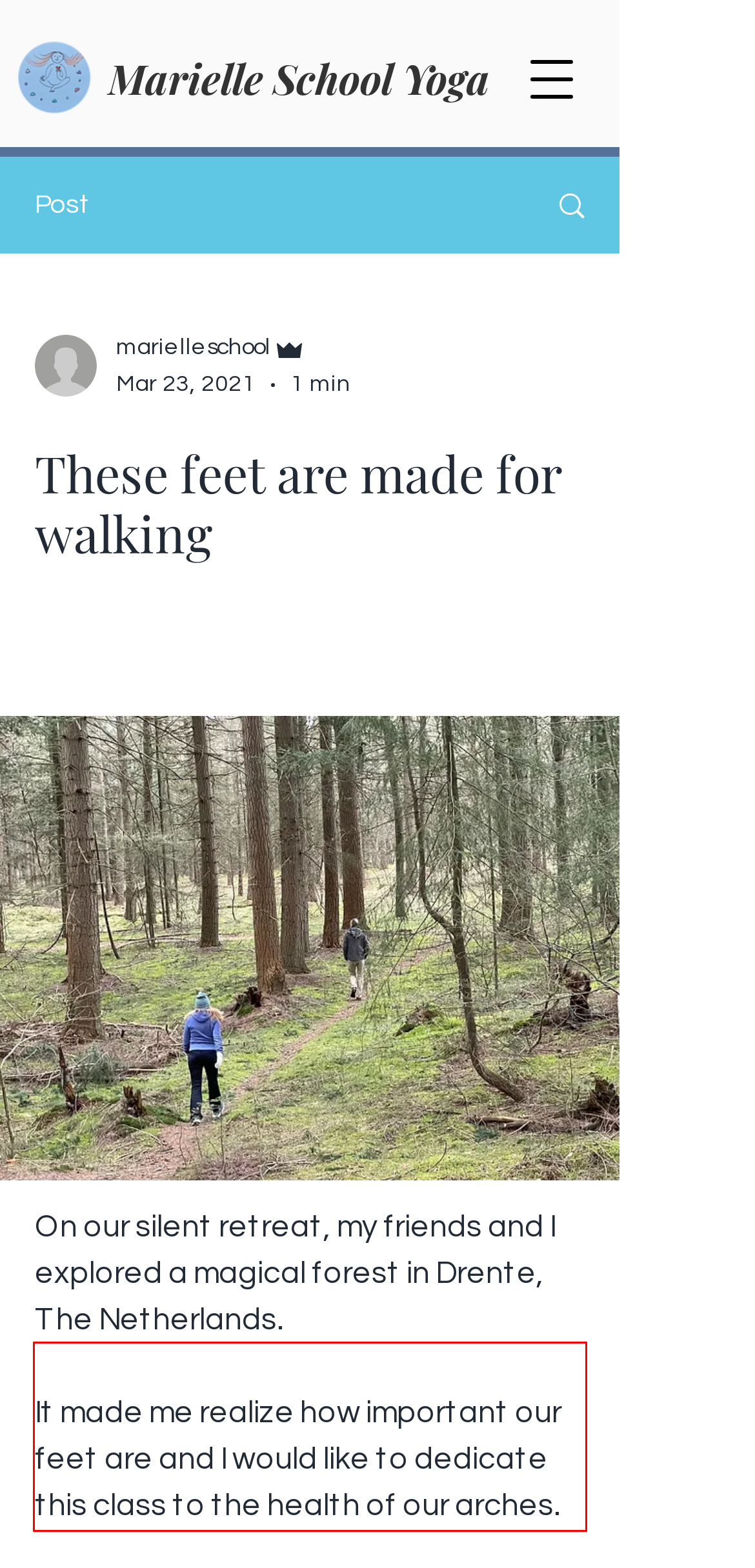Please examine the webpage screenshot and extract the text within the red bounding box using OCR.

It made me realize how important our feet are and I would like to dedicate this class to the health of our arches.